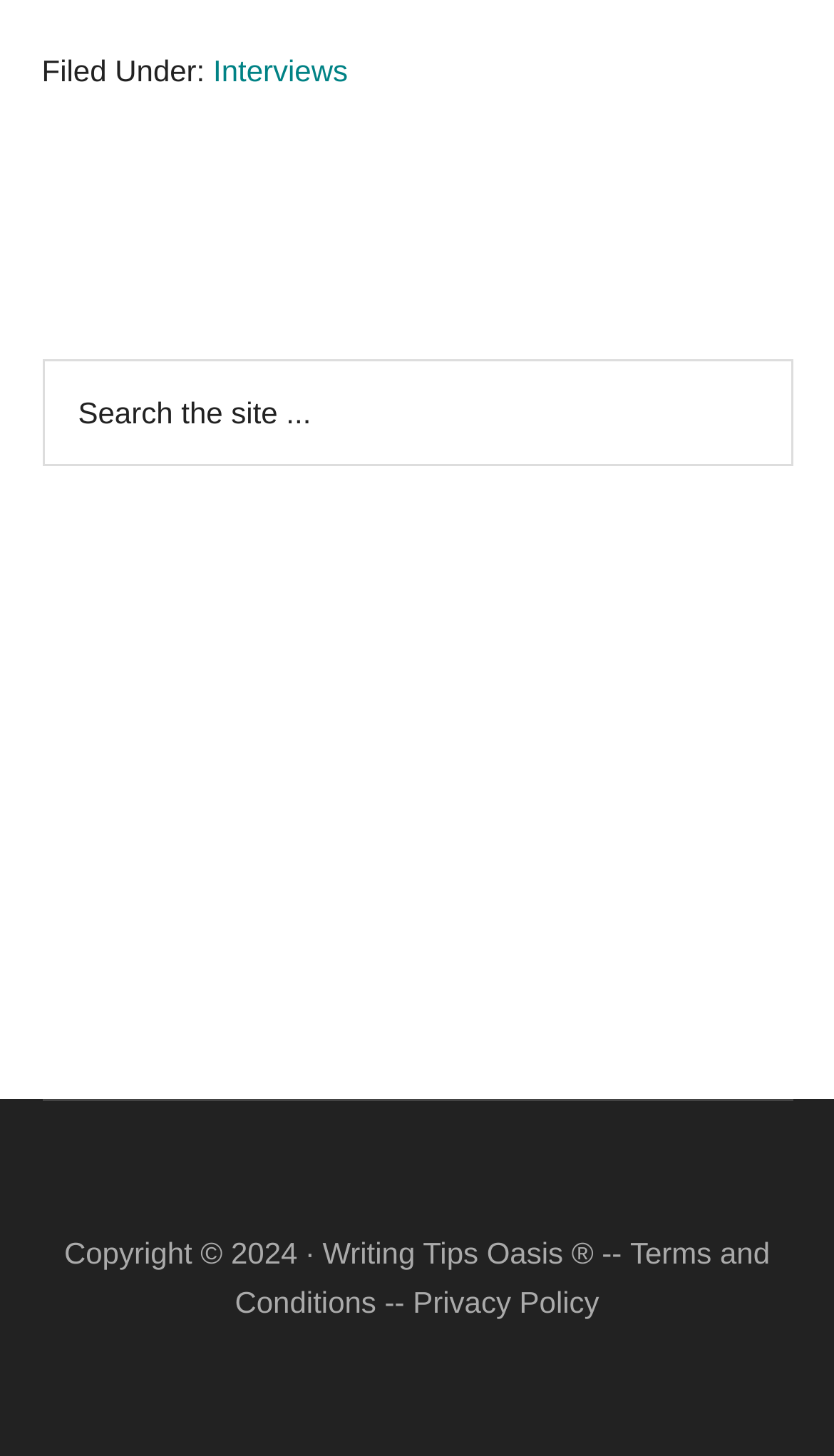Highlight the bounding box of the UI element that corresponds to this description: "Terms and Conditions".

[0.282, 0.849, 0.923, 0.906]